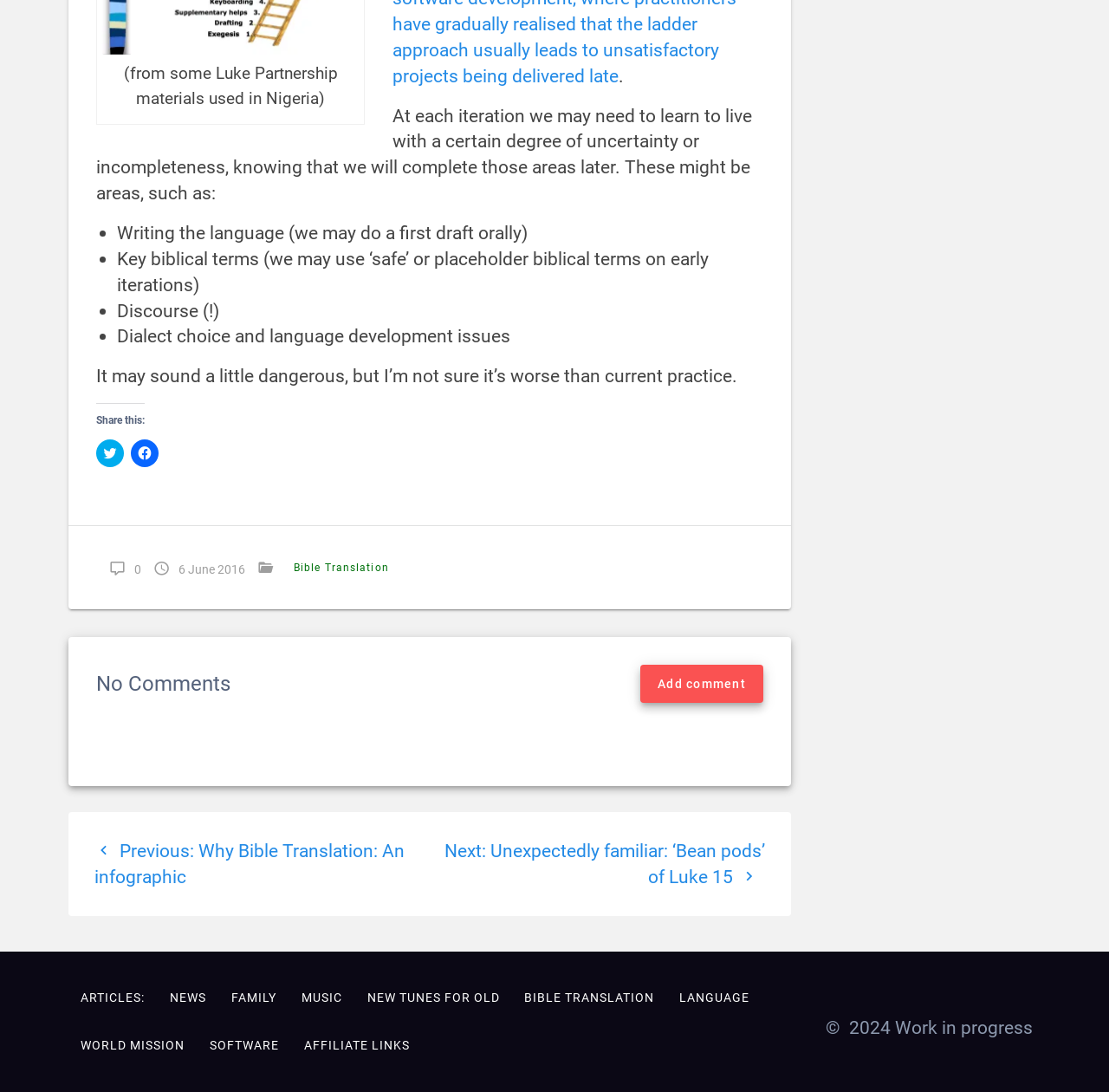Specify the bounding box coordinates of the area to click in order to execute this command: 'Read articles about Bible Translation'. The coordinates should consist of four float numbers ranging from 0 to 1, and should be formatted as [left, top, right, bottom].

[0.462, 0.892, 0.601, 0.935]